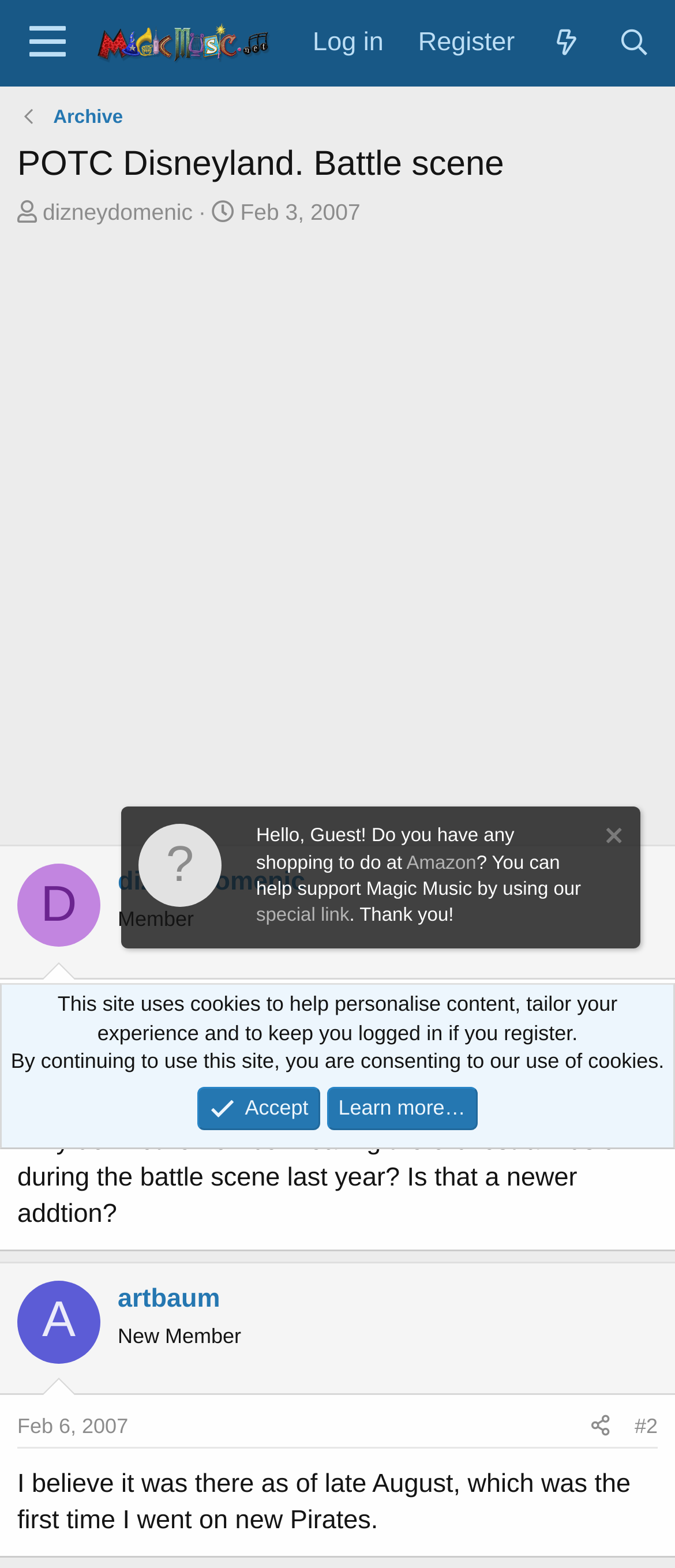Can you find the bounding box coordinates for the element that needs to be clicked to execute this instruction: "Click the 'Menu' button"? The coordinates should be given as four float numbers between 0 and 1, i.e., [left, top, right, bottom].

[0.01, 0.0, 0.13, 0.055]